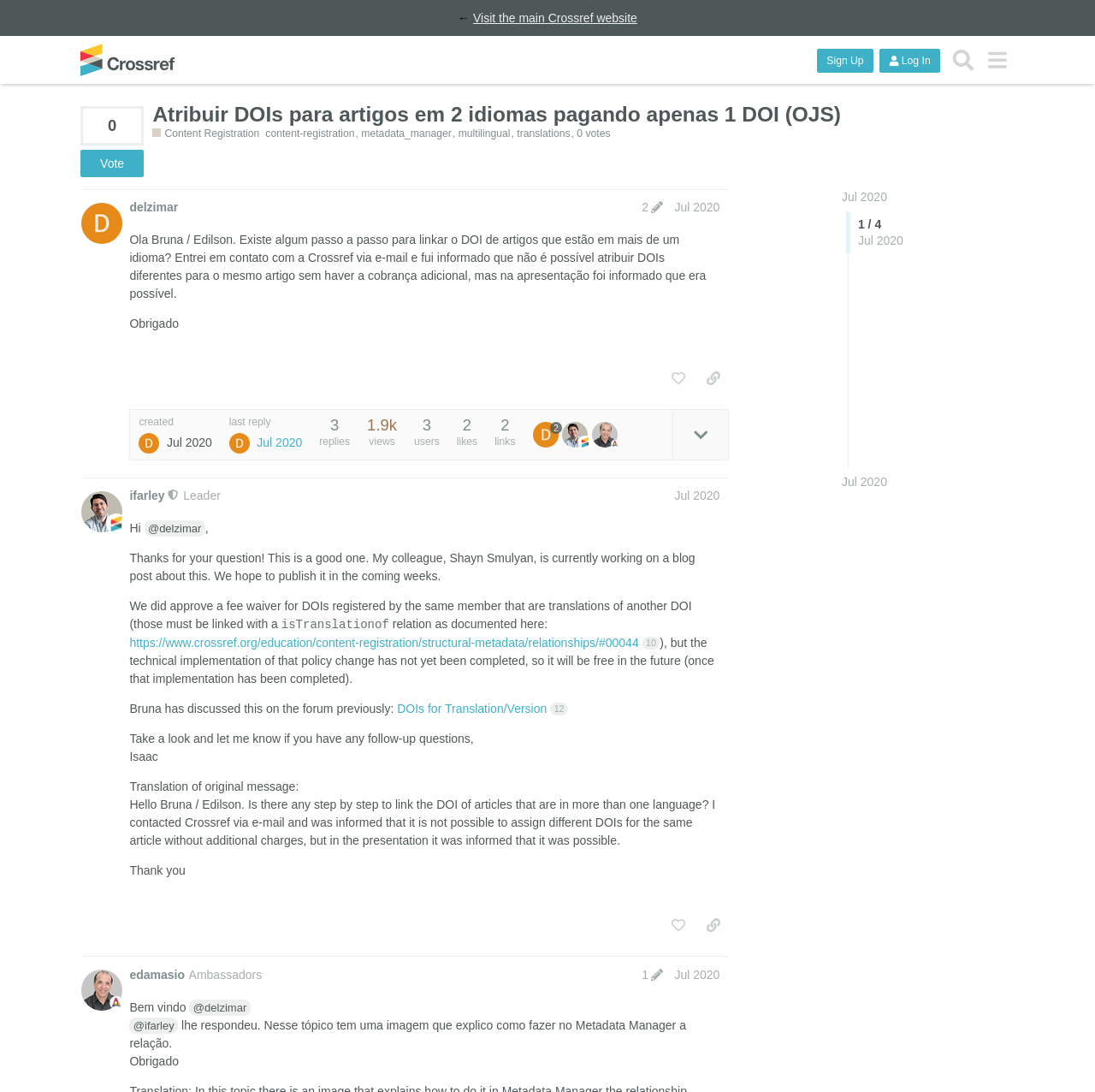Please determine the bounding box coordinates of the element to click in order to execute the following instruction: "Search for content". The coordinates should be four float numbers between 0 and 1, specified as [left, top, right, bottom].

[0.864, 0.039, 0.895, 0.071]